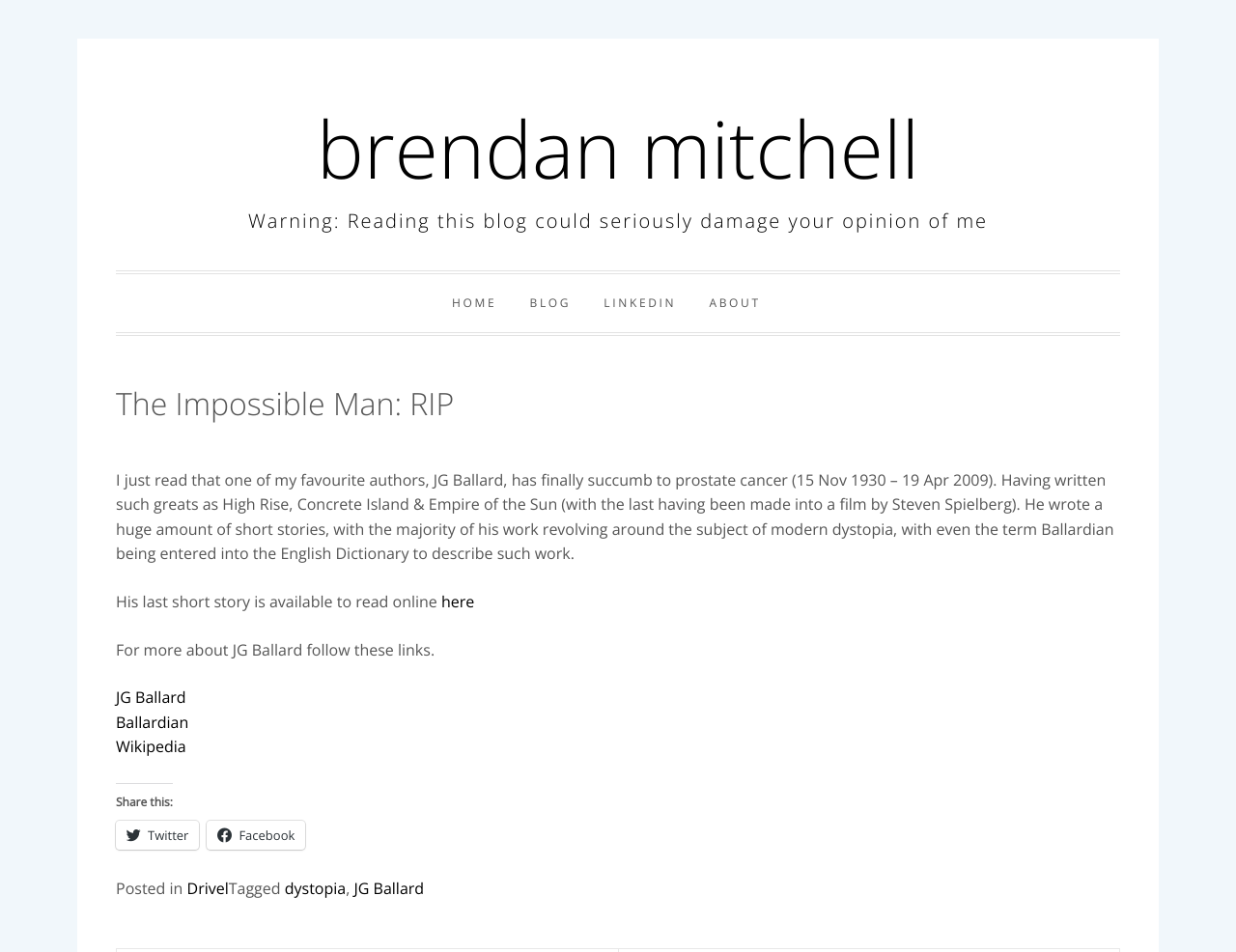Pinpoint the bounding box coordinates of the element you need to click to execute the following instruction: "Contact Us". The bounding box should be represented by four float numbers between 0 and 1, in the format [left, top, right, bottom].

None